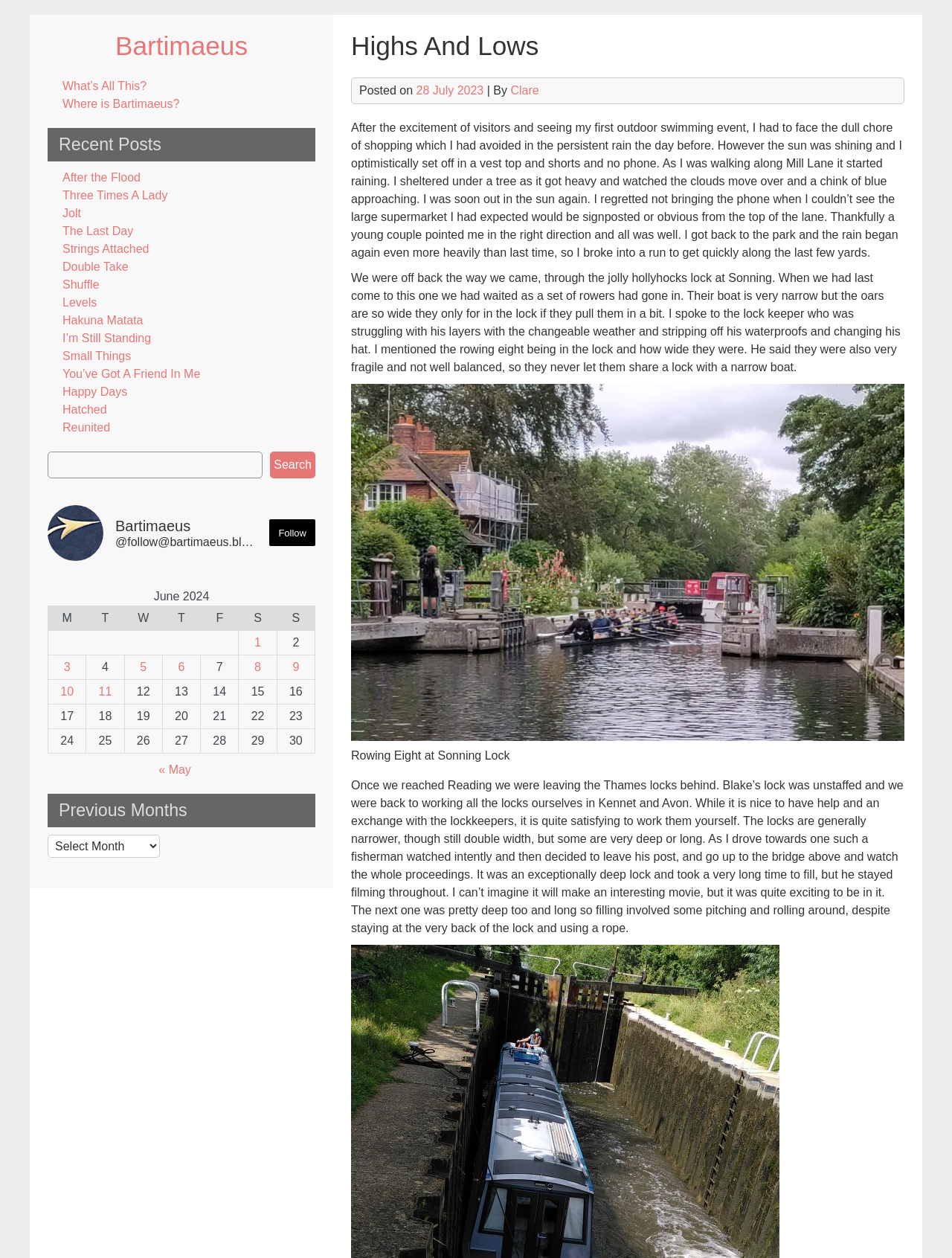What is the name of the blog?
Use the information from the image to give a detailed answer to the question.

The name of the blog can be found in the heading element at the top of the page, which reads 'Bartimaeus'.